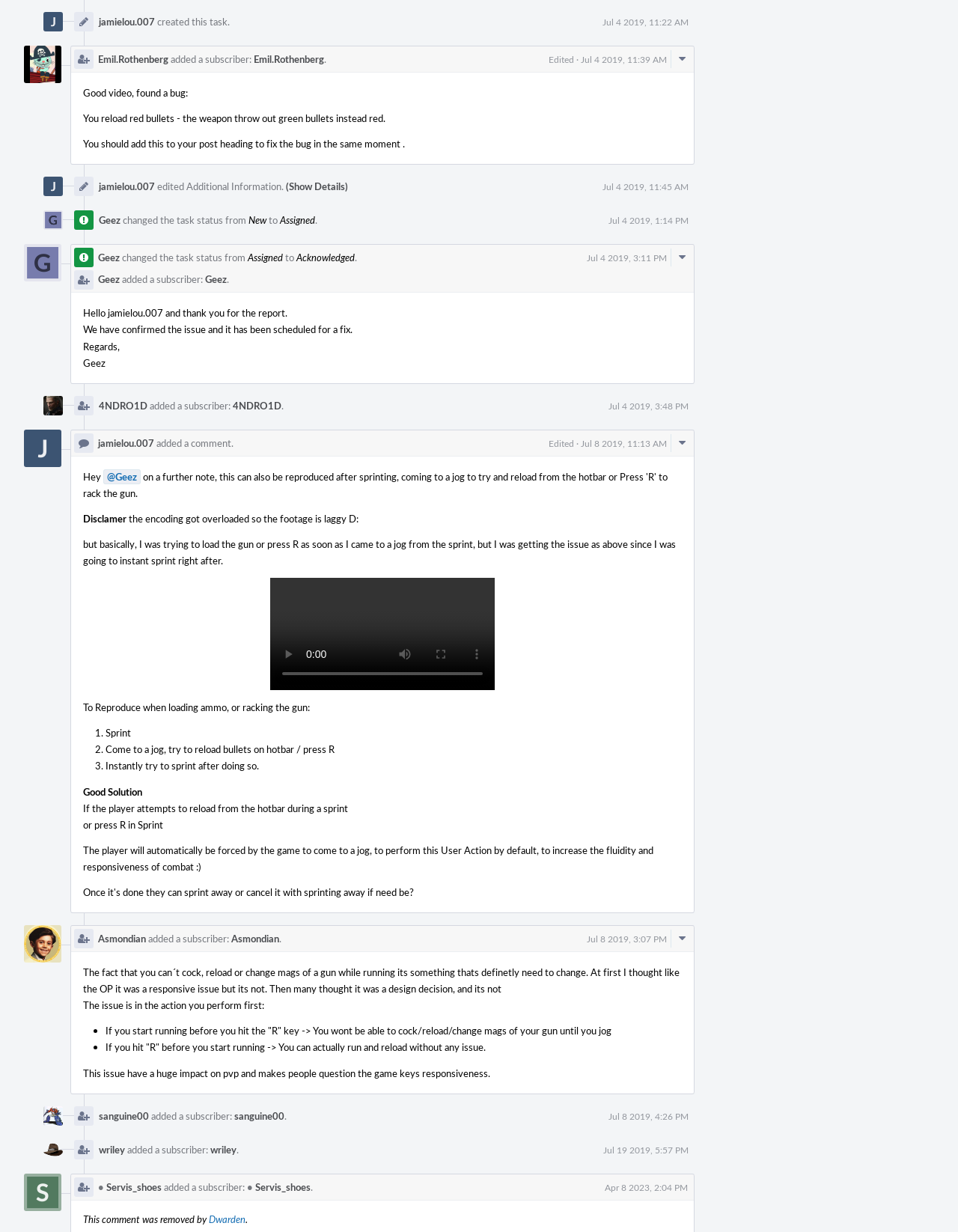Find the bounding box coordinates for the area that should be clicked to accomplish the instruction: "click on the link to view the task details".

[0.103, 0.012, 0.162, 0.023]